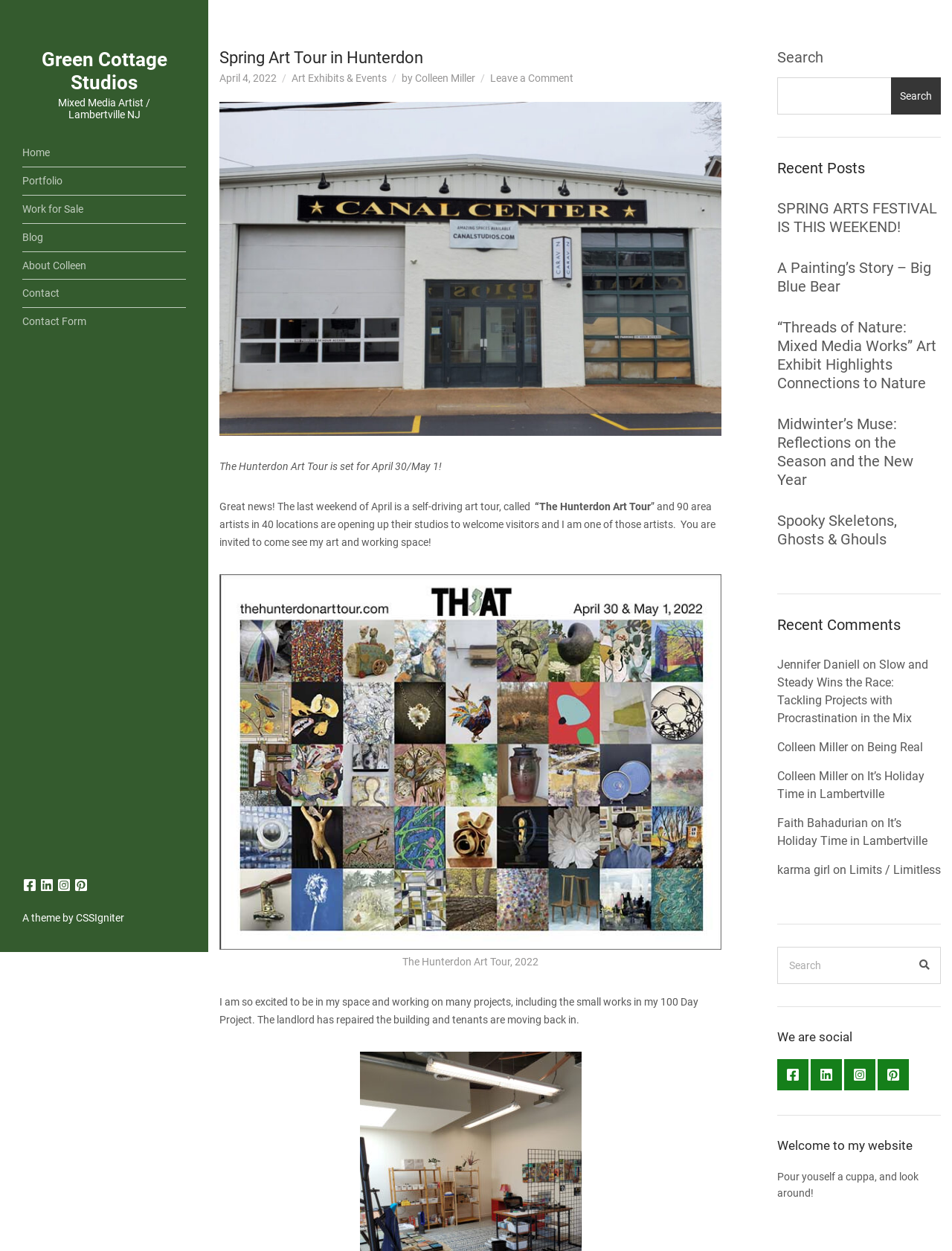Could you locate the bounding box coordinates for the section that should be clicked to accomplish this task: "Click on the 'Home' link".

[0.023, 0.111, 0.195, 0.134]